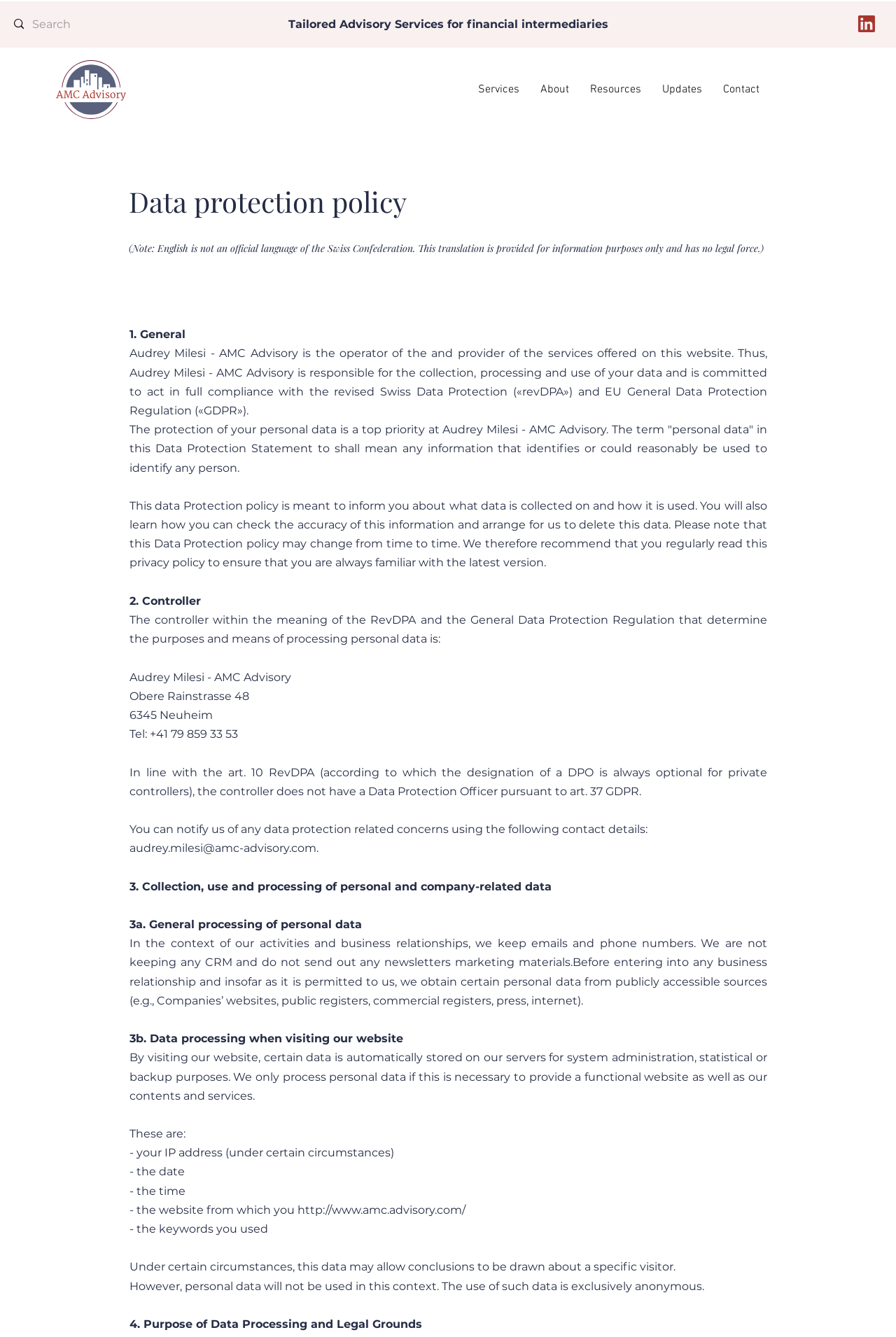Predict the bounding box coordinates of the area that should be clicked to accomplish the following instruction: "View Data protection policy". The bounding box coordinates should consist of four float numbers between 0 and 1, i.e., [left, top, right, bottom].

[0.144, 0.136, 0.855, 0.201]